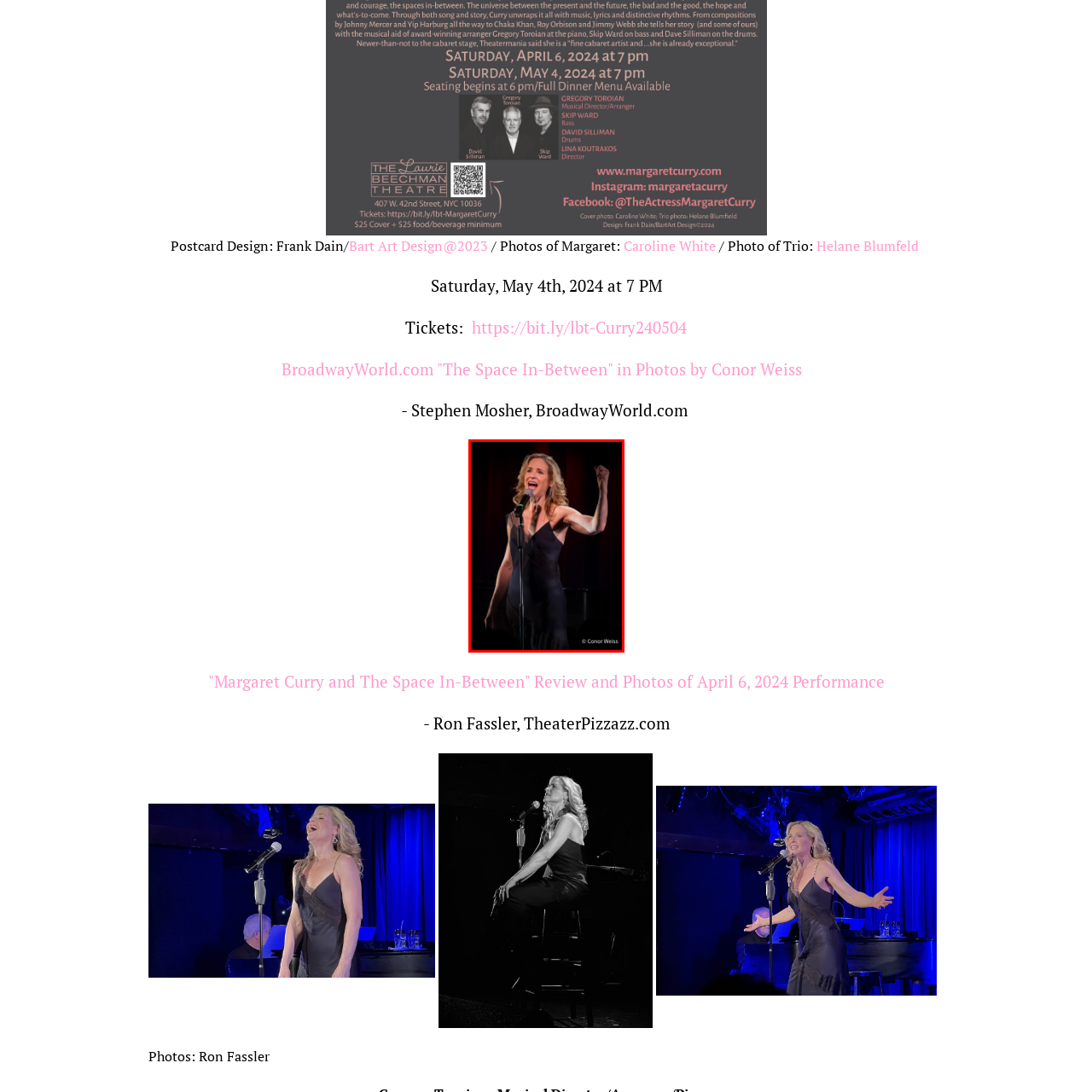What is the name of the photographer?
Observe the image marked by the red bounding box and generate a detailed answer to the question.

The caption credits the photograph to Conor Weiss, indicating that he is the photographer who captured this moment.